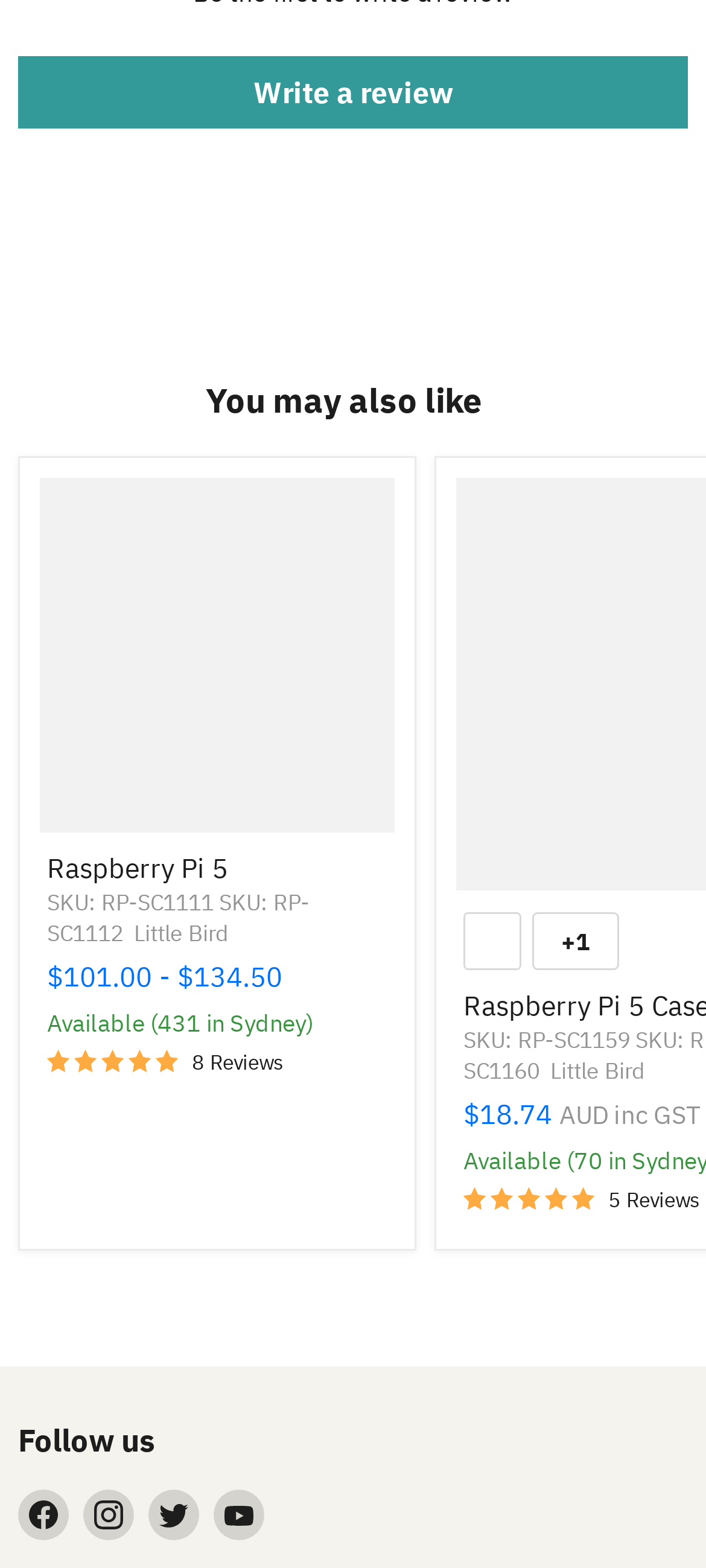Point out the bounding box coordinates of the section to click in order to follow this instruction: "Write a review".

[0.026, 0.035, 0.974, 0.082]